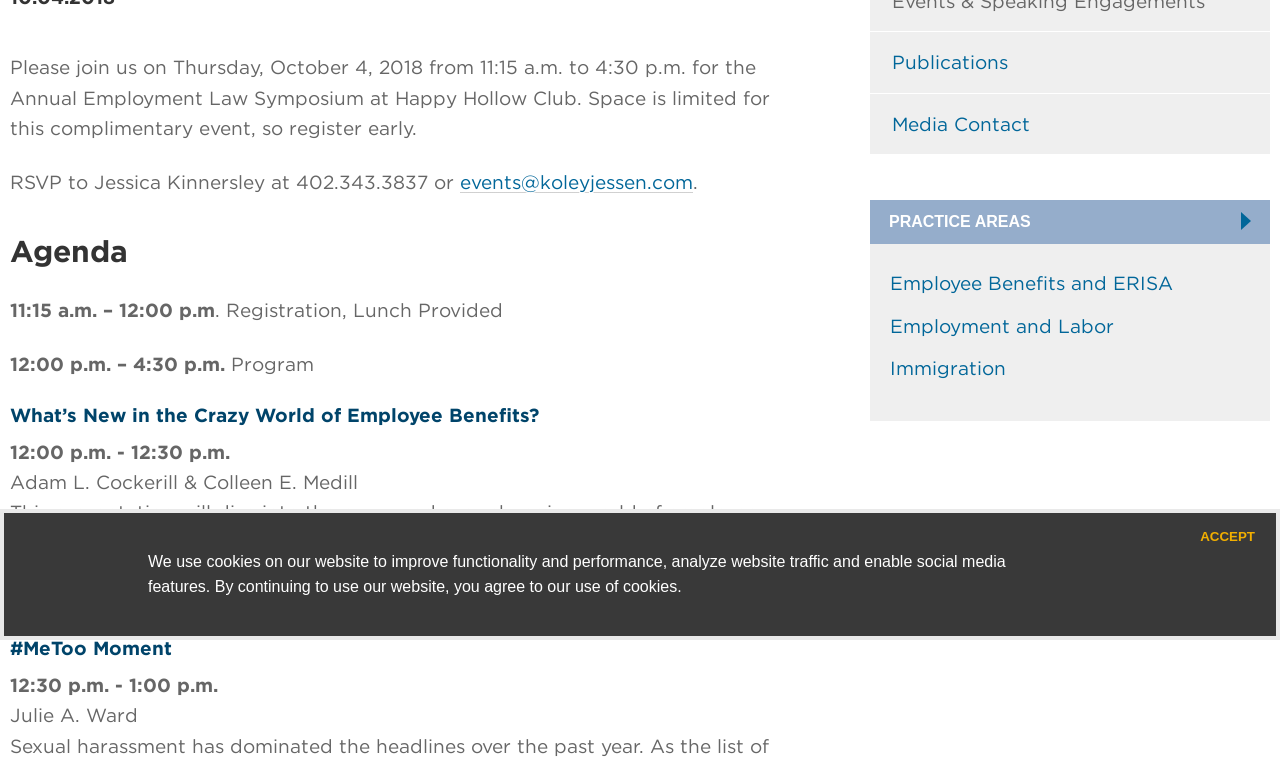Using the element description Employee Benefits and ERISA, predict the bounding box coordinates for the UI element. Provide the coordinates in (top-left x, top-left y, bottom-right x, bottom-right y) format with values ranging from 0 to 1.

[0.695, 0.357, 0.916, 0.388]